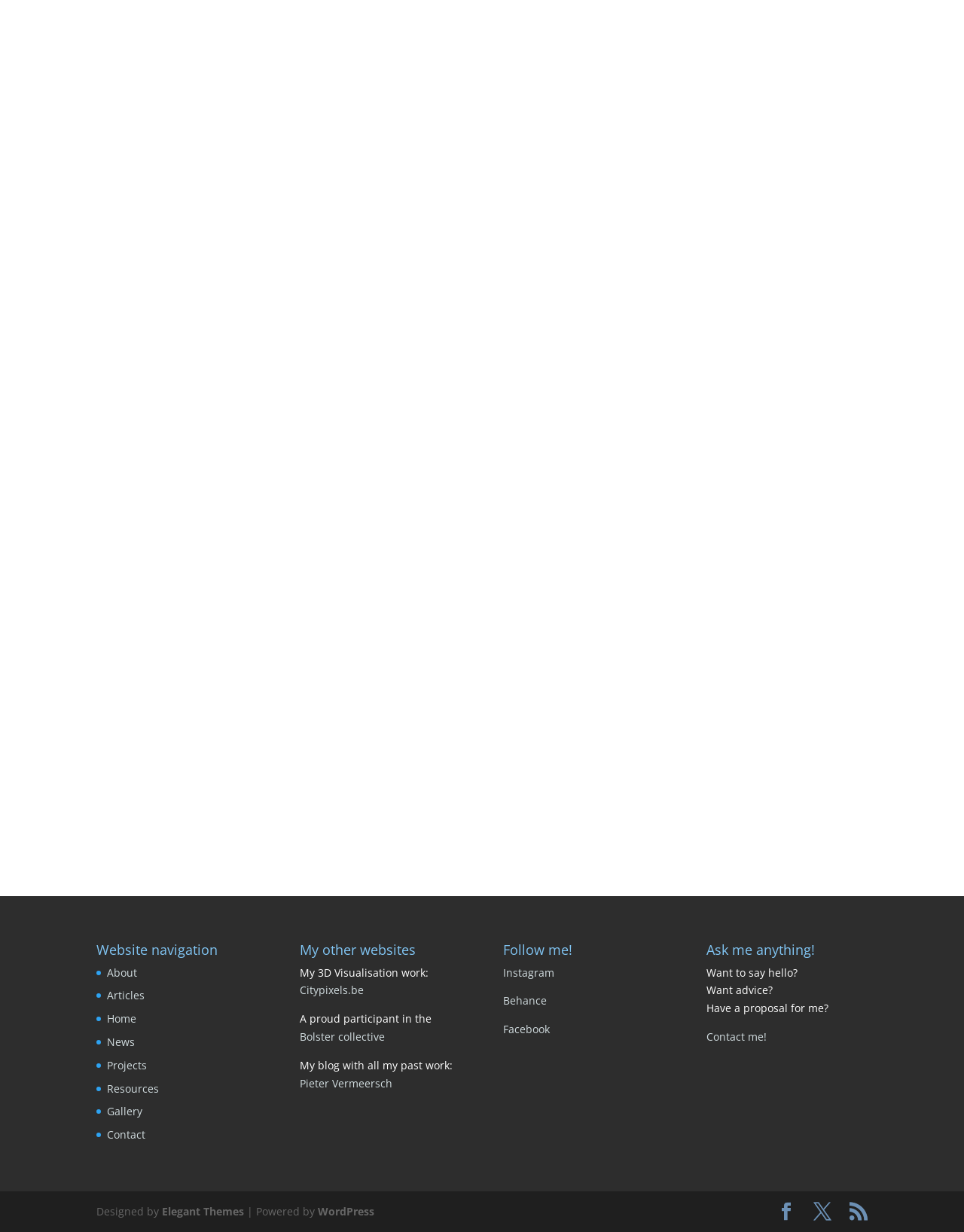Provide the bounding box coordinates for the specified HTML element described in this description: "Behance". The coordinates should be four float numbers ranging from 0 to 1, in the format [left, top, right, bottom].

[0.522, 0.806, 0.567, 0.818]